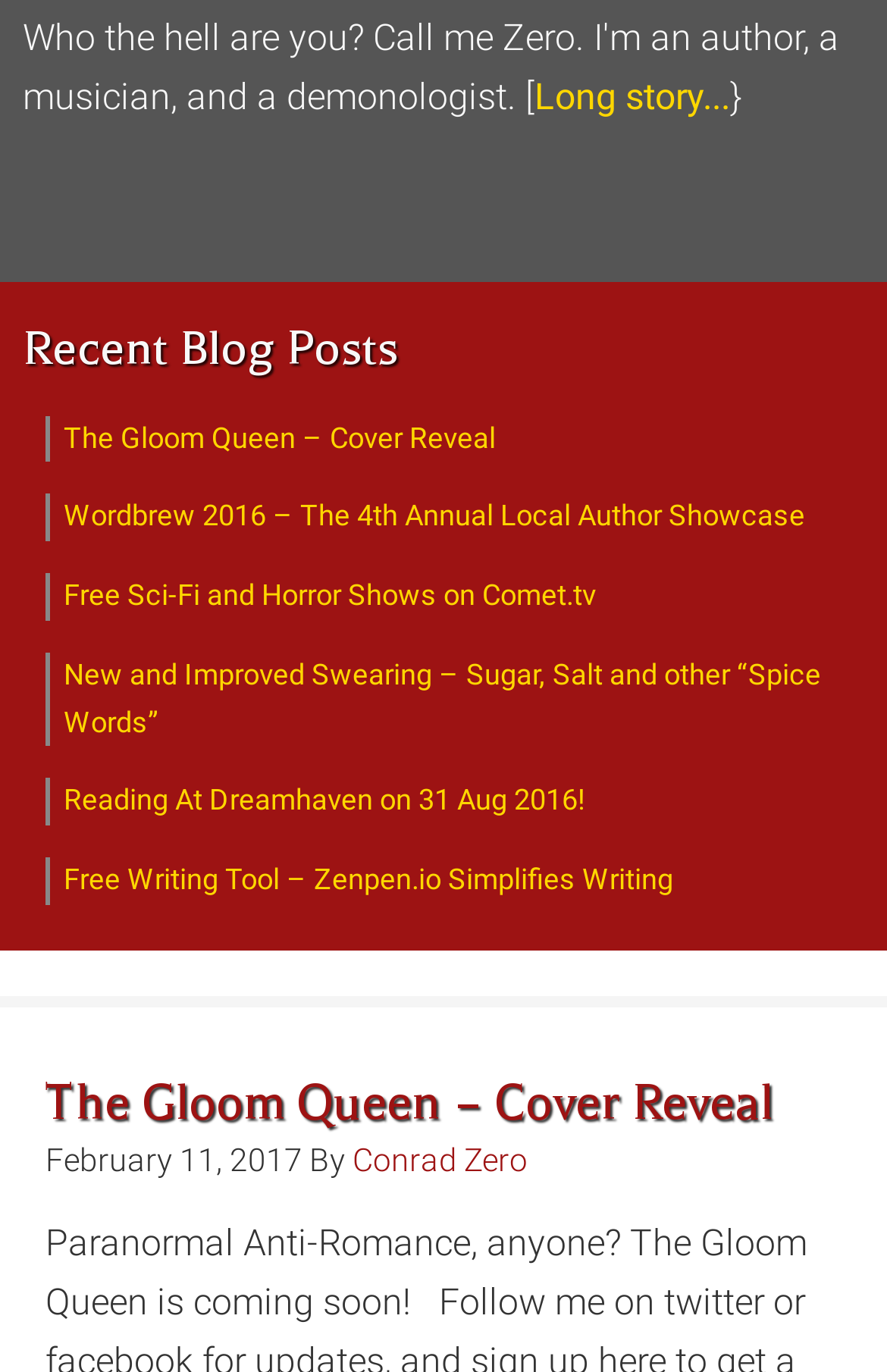Show the bounding box coordinates of the element that should be clicked to complete the task: "Learn more about 'Free Sci-Fi and Horror Shows on Comet.tv'".

[0.072, 0.421, 0.672, 0.446]